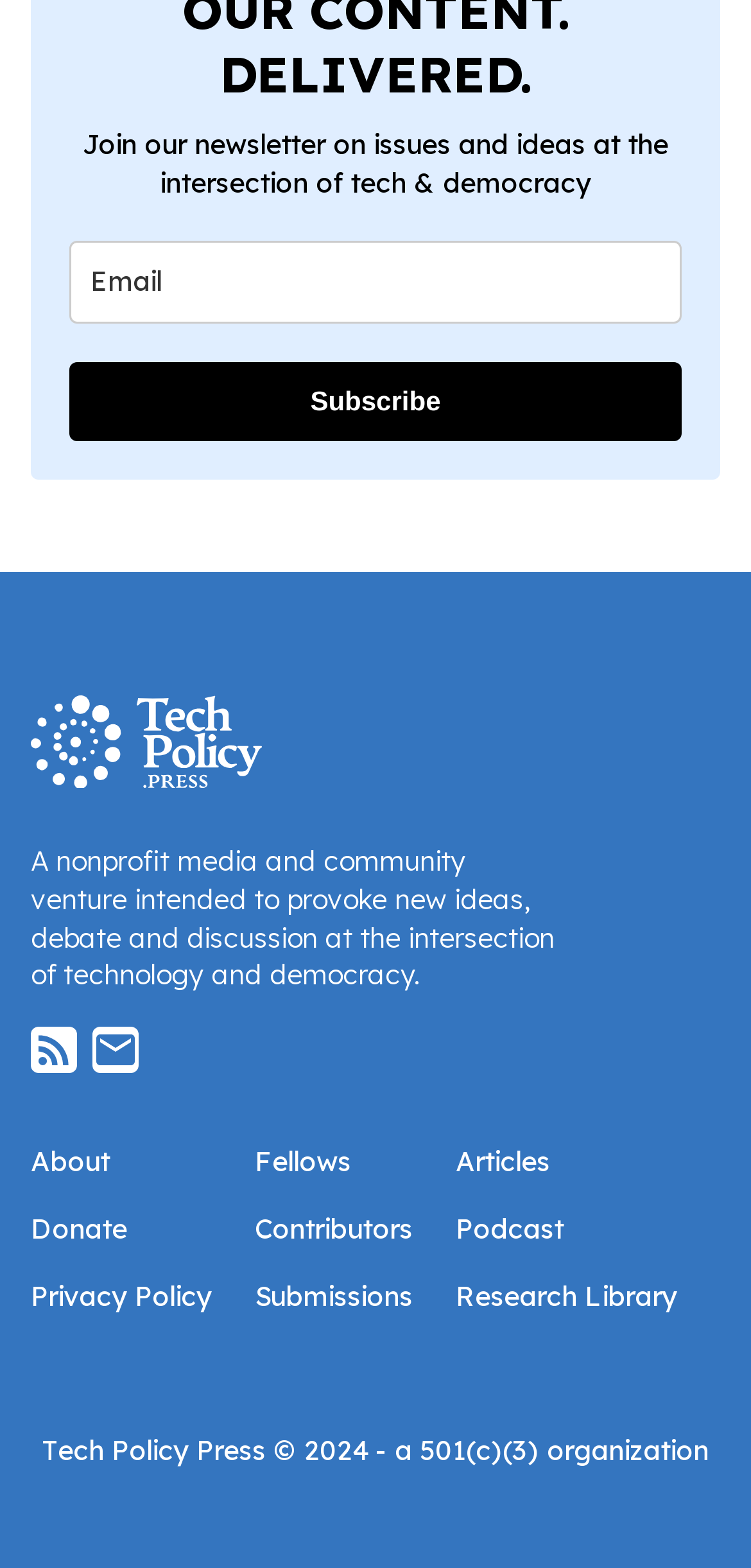Determine the bounding box coordinates for the area that should be clicked to carry out the following instruction: "Subscribe to the newsletter".

[0.092, 0.231, 0.908, 0.281]